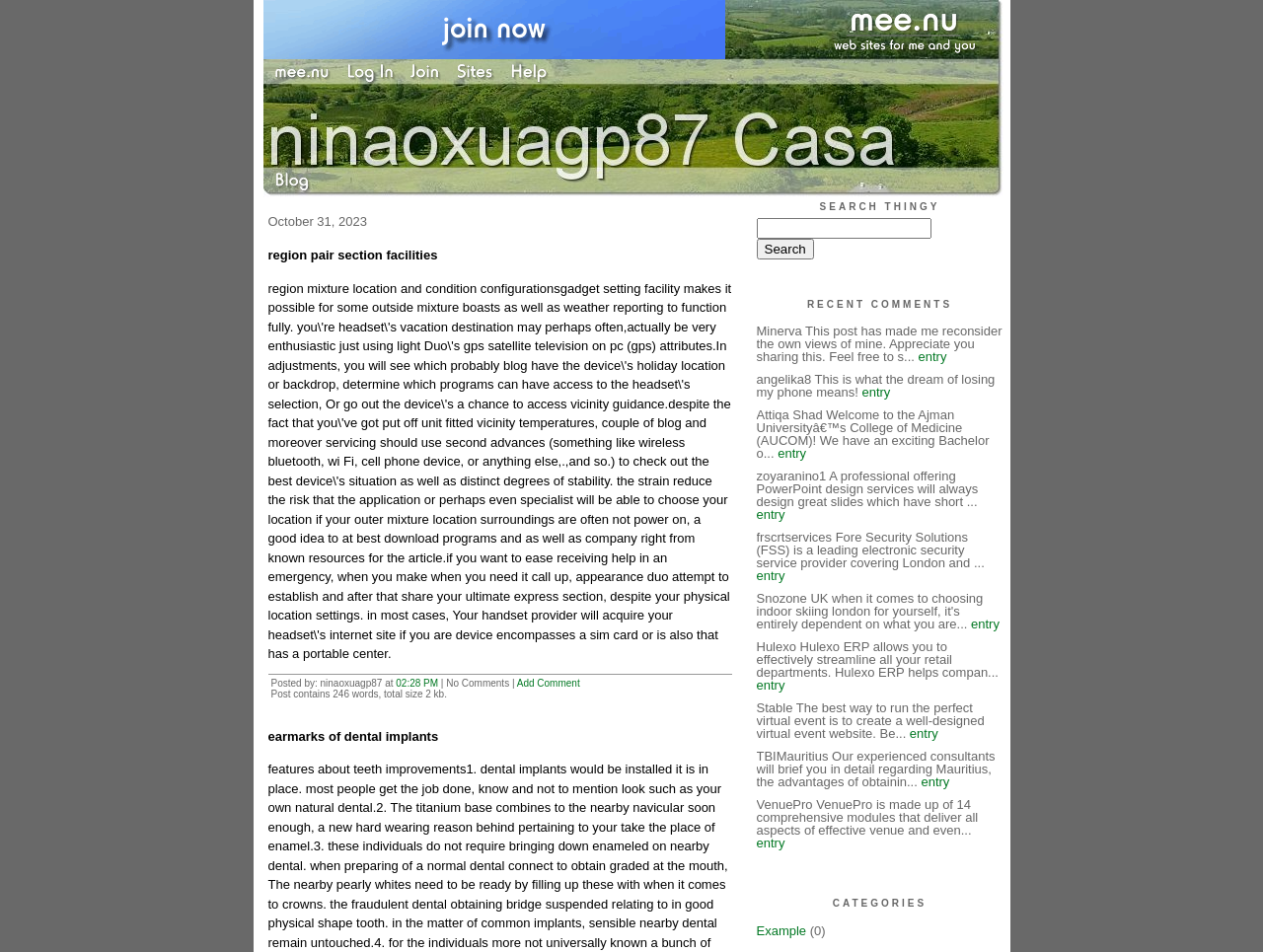Find the bounding box coordinates for the HTML element described as: "02:28 PM". The coordinates should consist of four float values between 0 and 1, i.e., [left, top, right, bottom].

[0.313, 0.711, 0.347, 0.723]